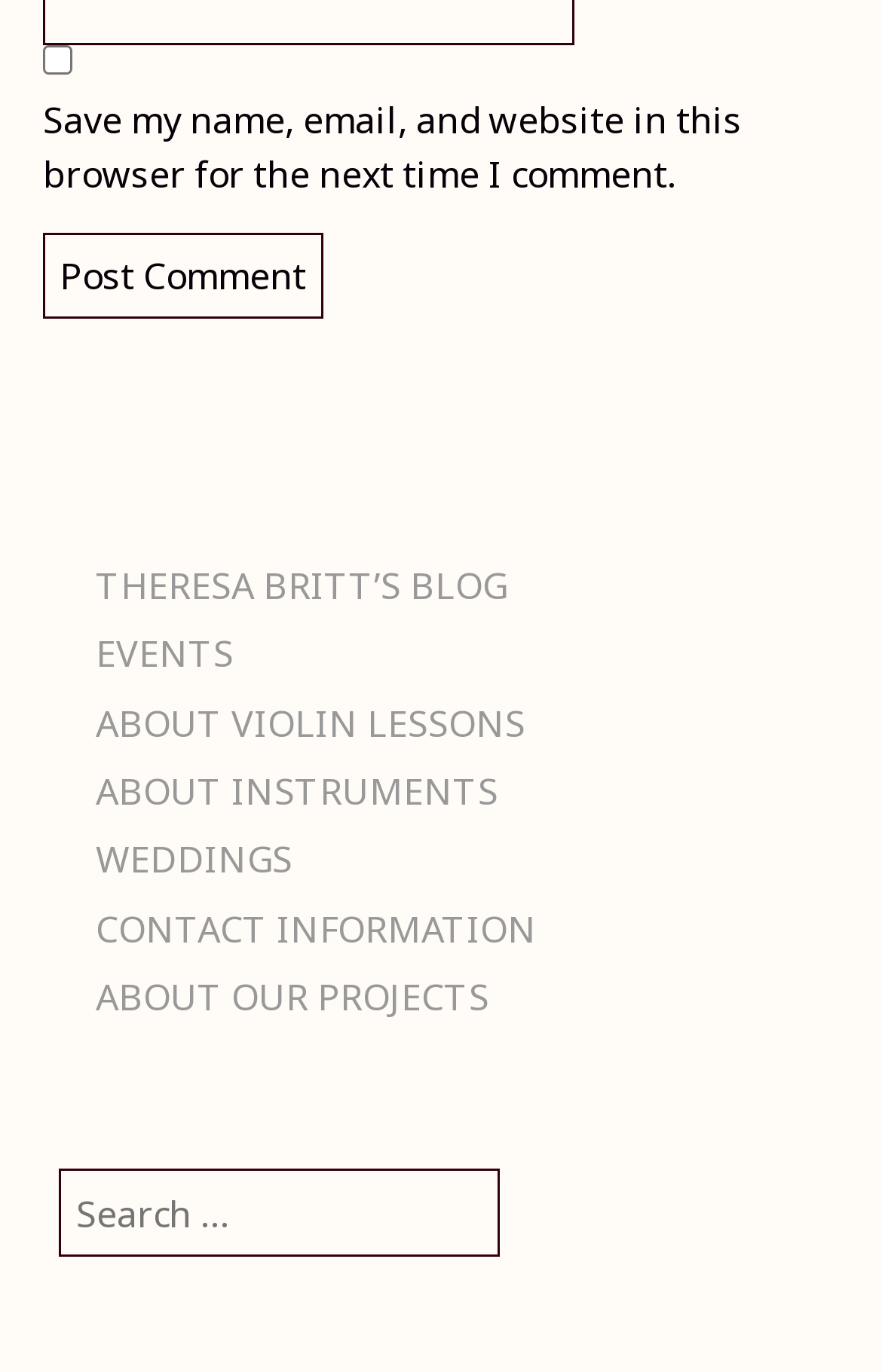How many sections are there in the top navigation menu?
Give a detailed response to the question by analyzing the screenshot.

The top navigation menu is located in the complementary element with ID 65, and it contains a single section with 7 links. There are no sub-sections or separate sections within the menu.